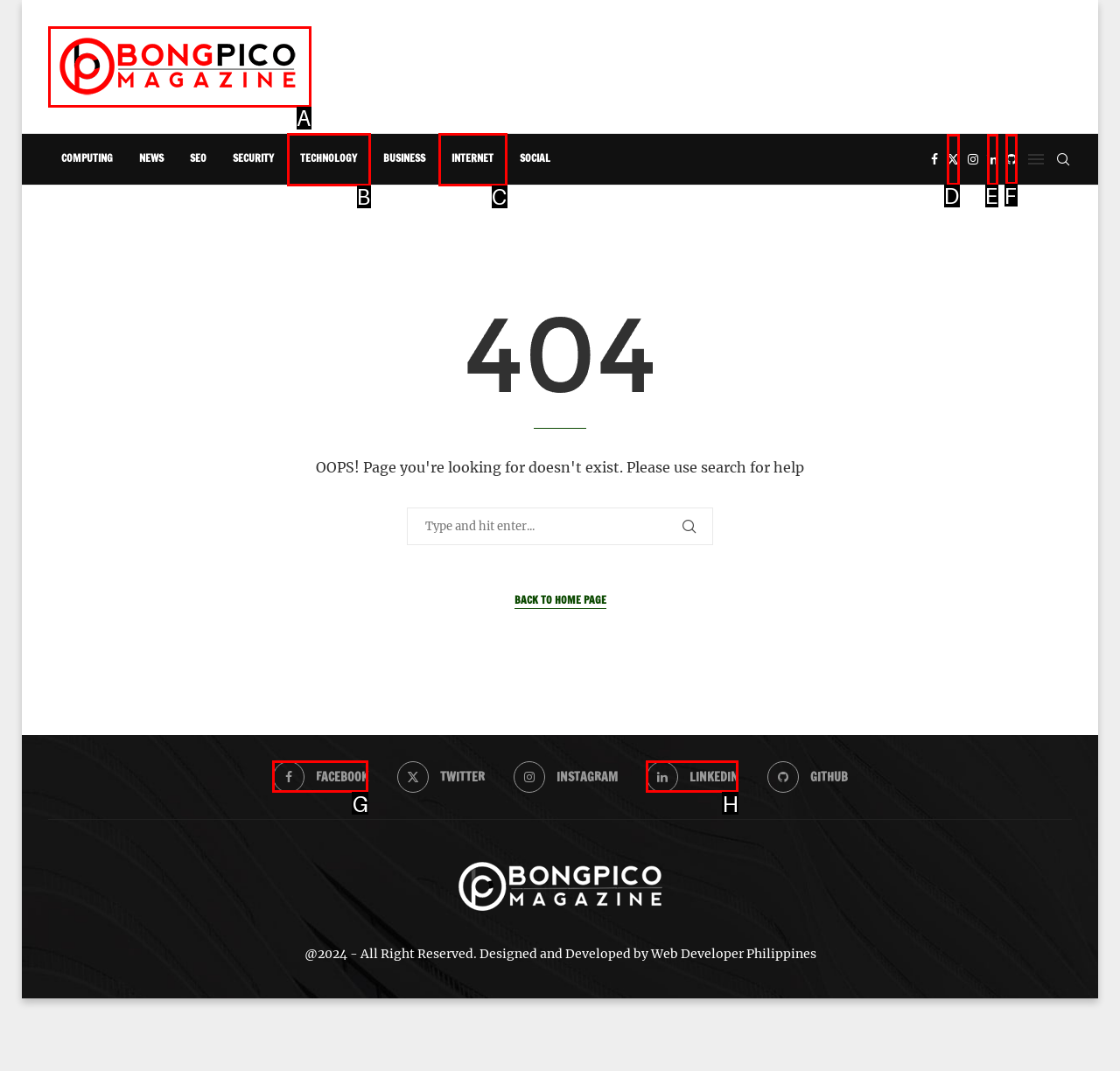What option should you select to complete this task: Click on Github? Indicate your answer by providing the letter only.

F